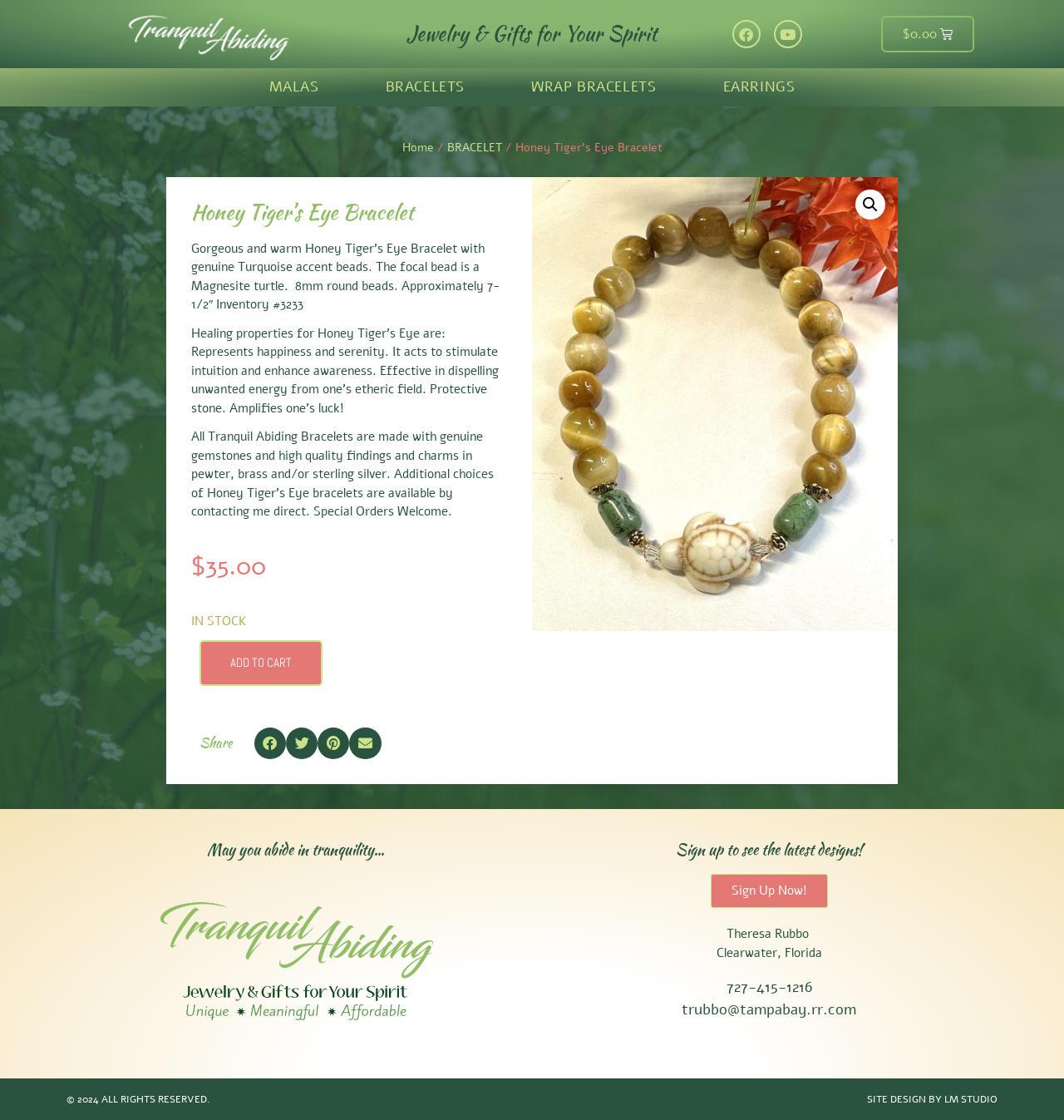Please find the bounding box coordinates of the element that needs to be clicked to perform the following instruction: "Click the 'Green Tara:' link". The bounding box coordinates should be four float numbers between 0 and 1, represented as [left, top, right, bottom].

None